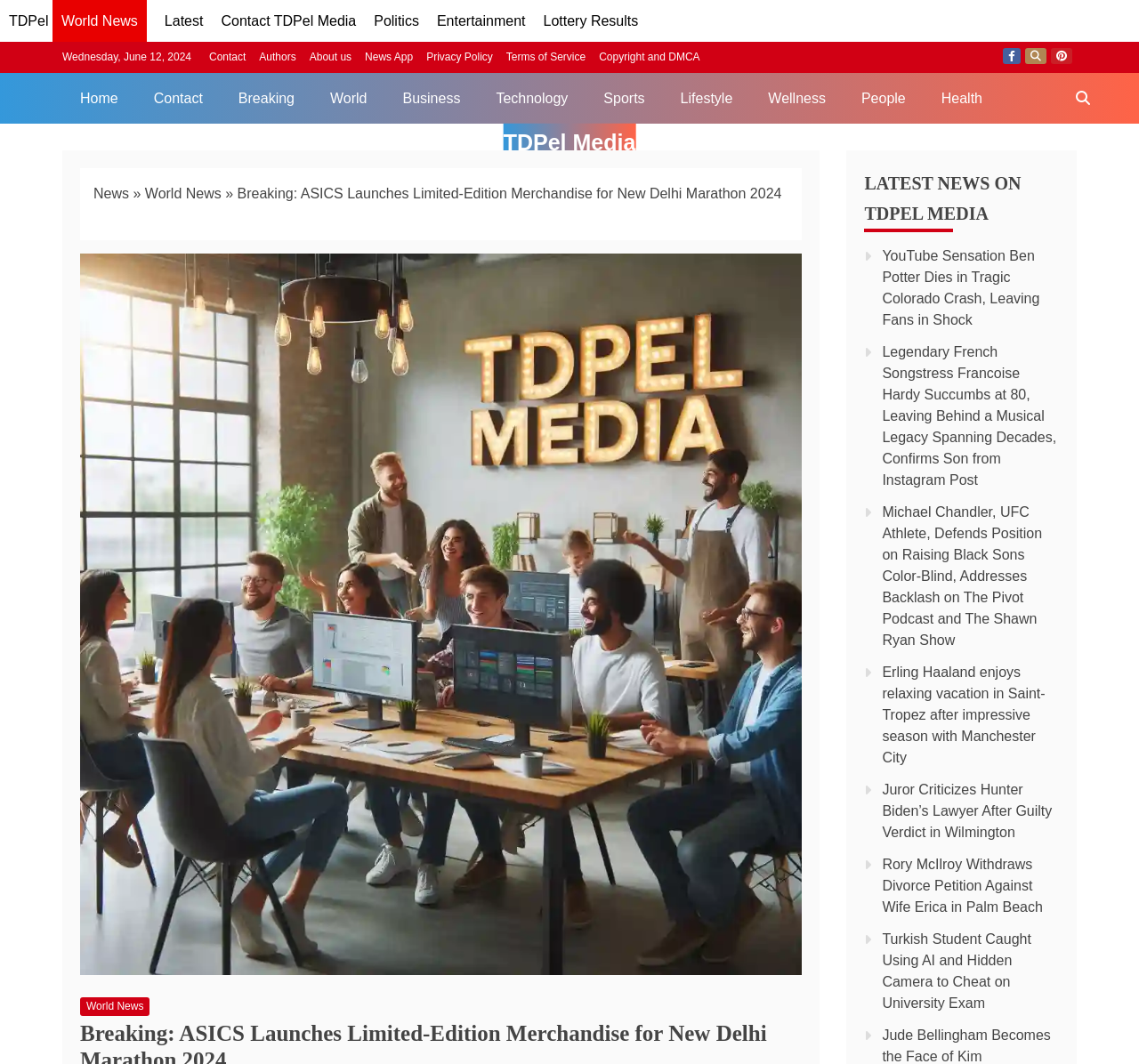Please specify the coordinates of the bounding box for the element that should be clicked to carry out this instruction: "Visit the YouTube Sensation Ben Potter's news article". The coordinates must be four float numbers between 0 and 1, formatted as [left, top, right, bottom].

[0.775, 0.233, 0.913, 0.307]